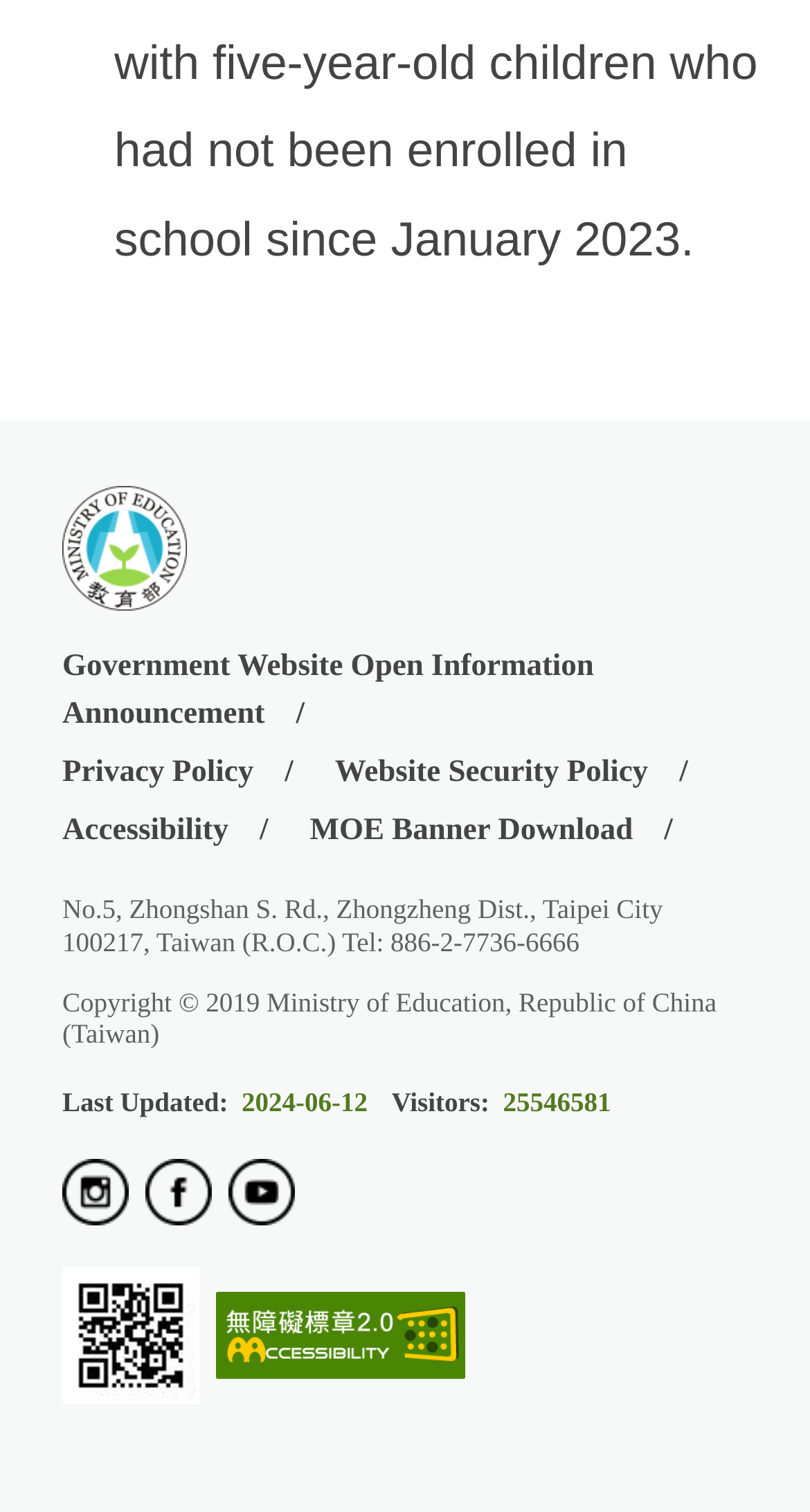Could you provide the bounding box coordinates for the portion of the screen to click to complete this instruction: "Check the MOE QRCode"?

[0.077, 0.838, 0.246, 0.934]